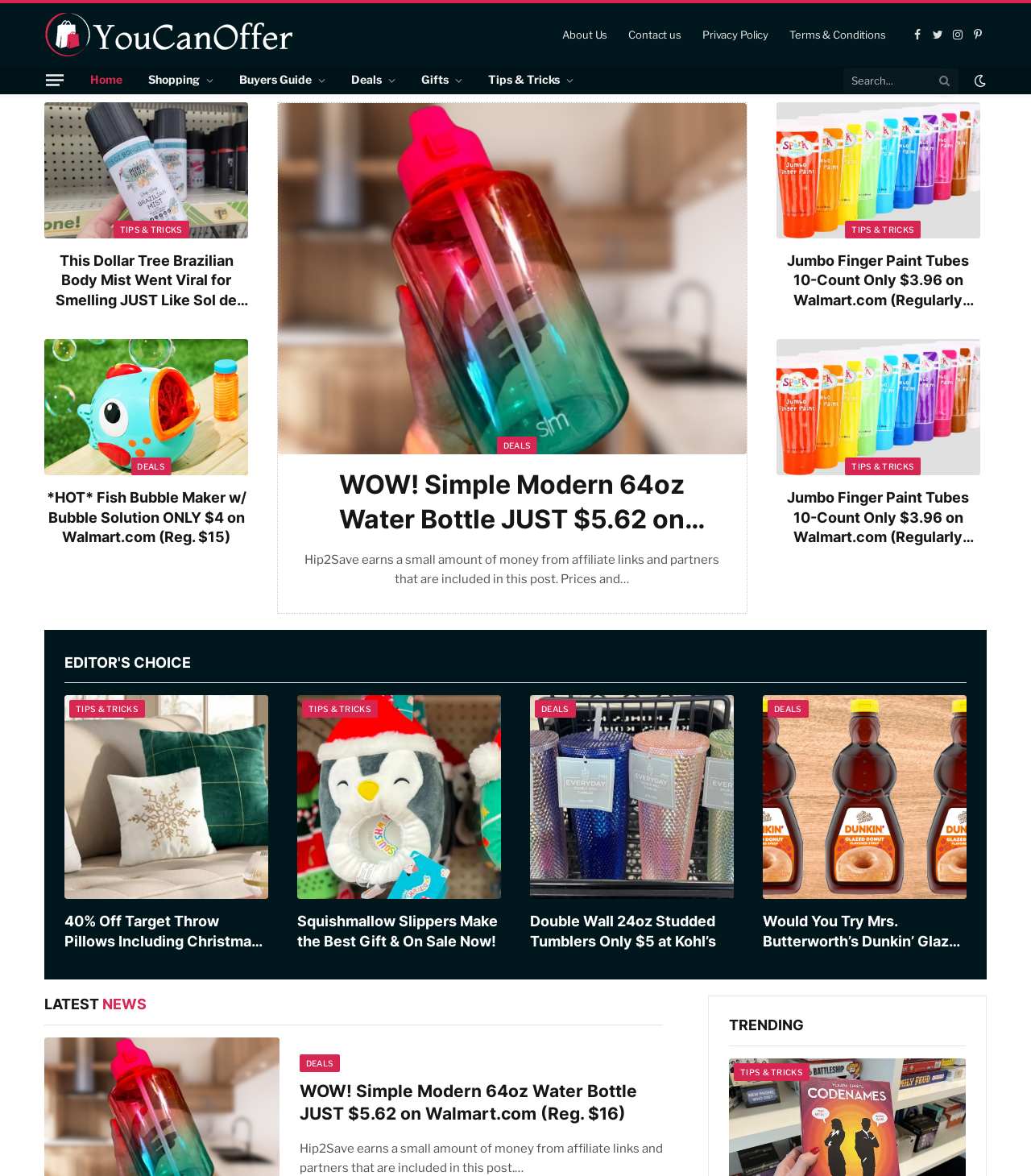Can you show the bounding box coordinates of the region to click on to complete the task described in the instruction: "Read the 'LATEST NEWS' section"?

[0.043, 0.847, 0.142, 0.862]